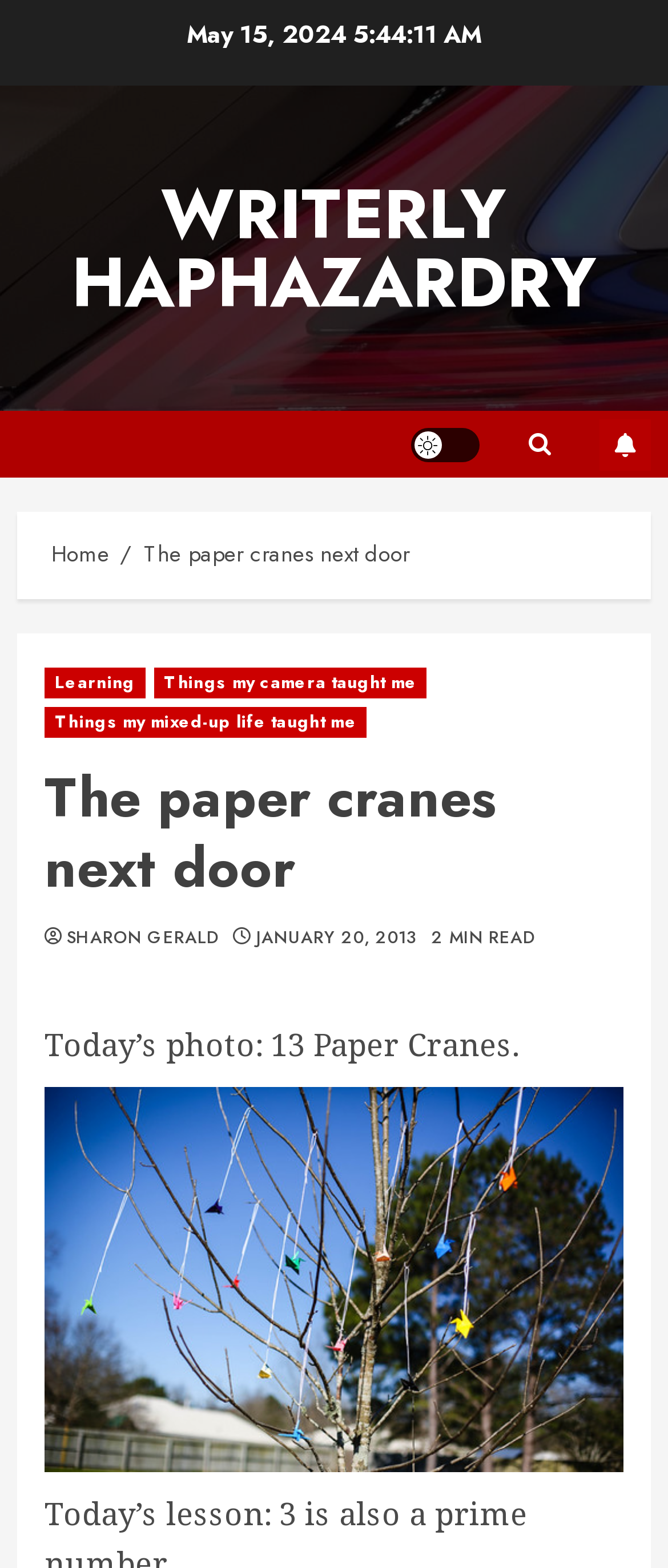Please identify the bounding box coordinates of the element's region that should be clicked to execute the following instruction: "Navigate to 'Home' page". The bounding box coordinates must be four float numbers between 0 and 1, i.e., [left, top, right, bottom].

[0.077, 0.343, 0.164, 0.365]